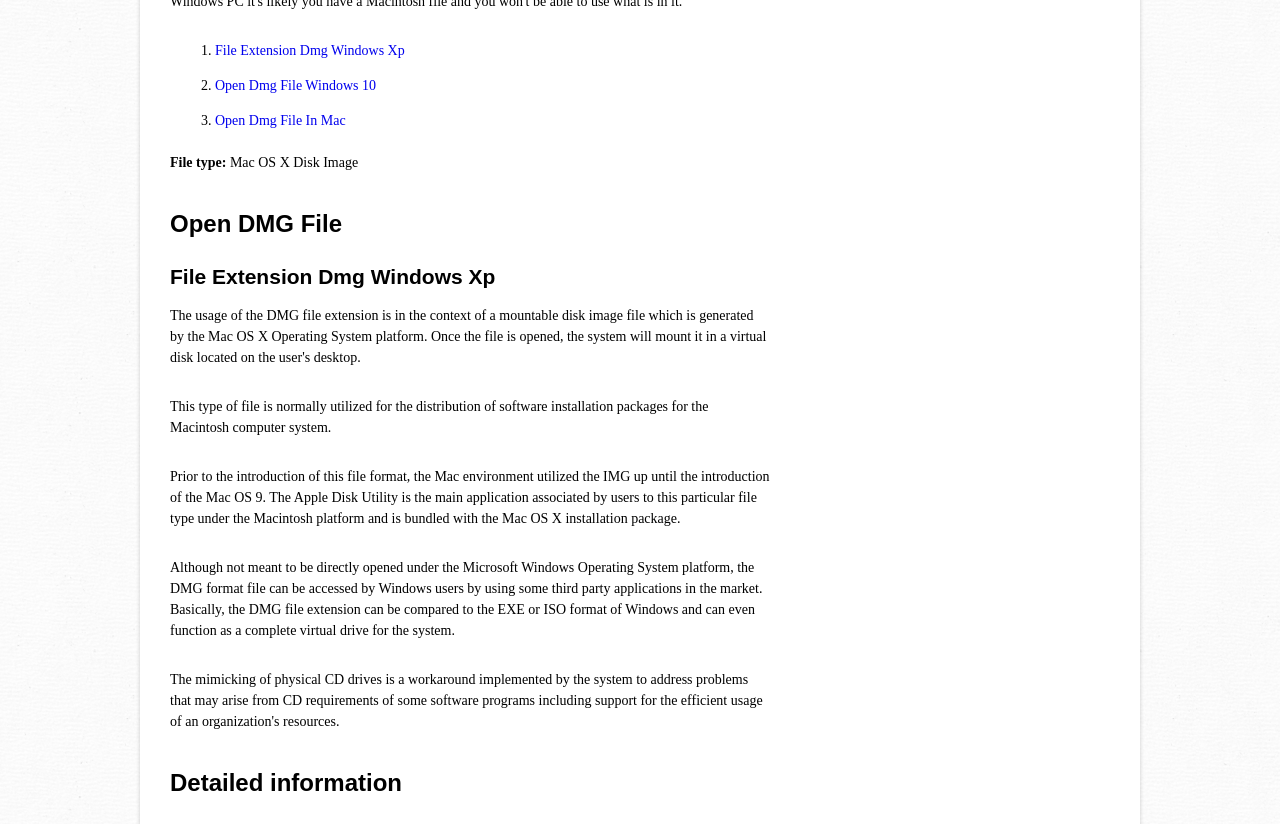Determine the bounding box for the UI element as described: "File Extension Dmg Windows Xp". The coordinates should be represented as four float numbers between 0 and 1, formatted as [left, top, right, bottom].

[0.168, 0.052, 0.316, 0.07]